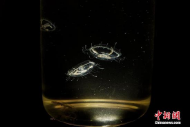Please reply to the following question using a single word or phrase: 
What is notable about the life cycle of these jellyfish?

It is intriguing